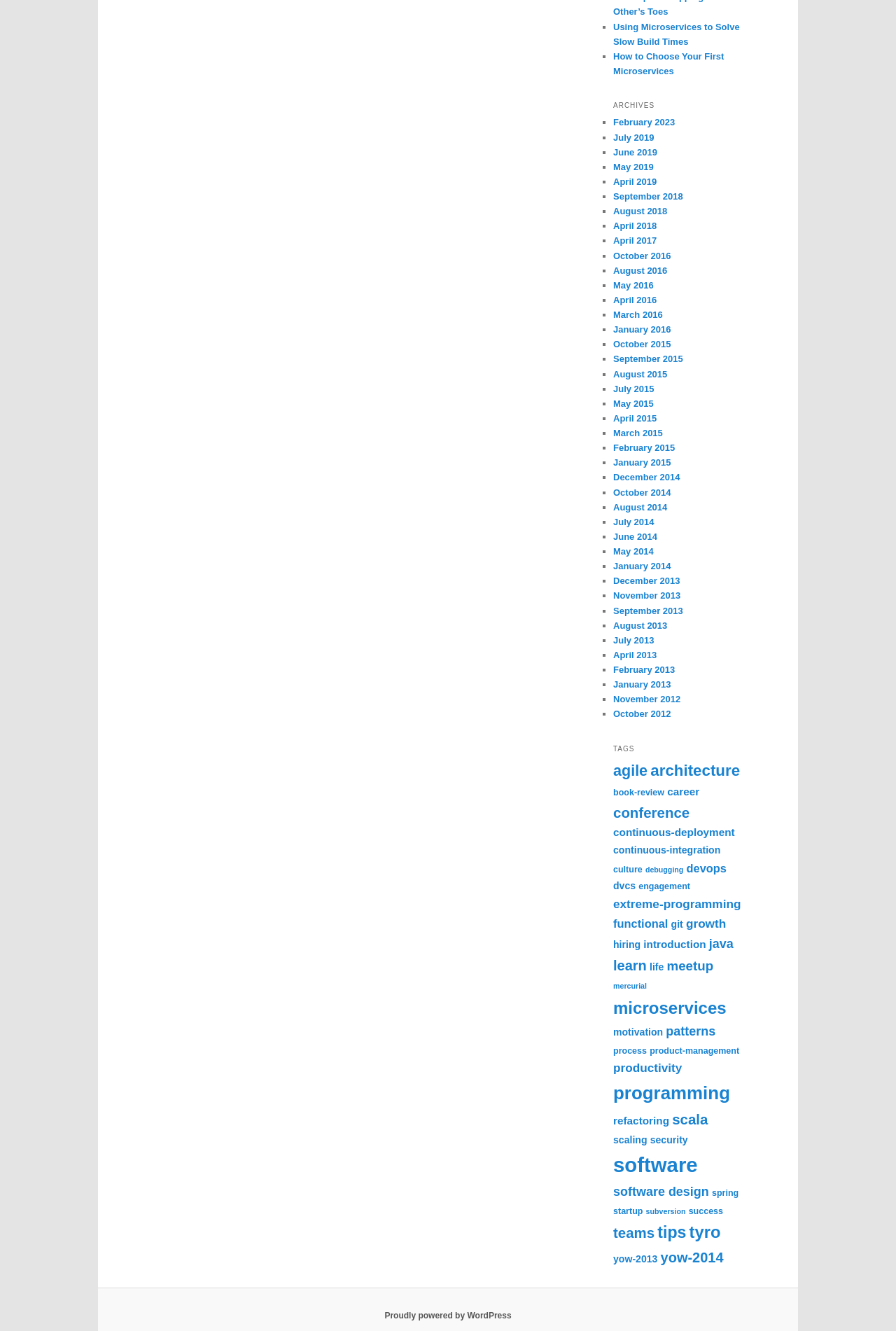Identify the bounding box coordinates of the element that should be clicked to fulfill this task: "Explore posts from January 2016". The coordinates should be provided as four float numbers between 0 and 1, i.e., [left, top, right, bottom].

[0.684, 0.244, 0.749, 0.252]